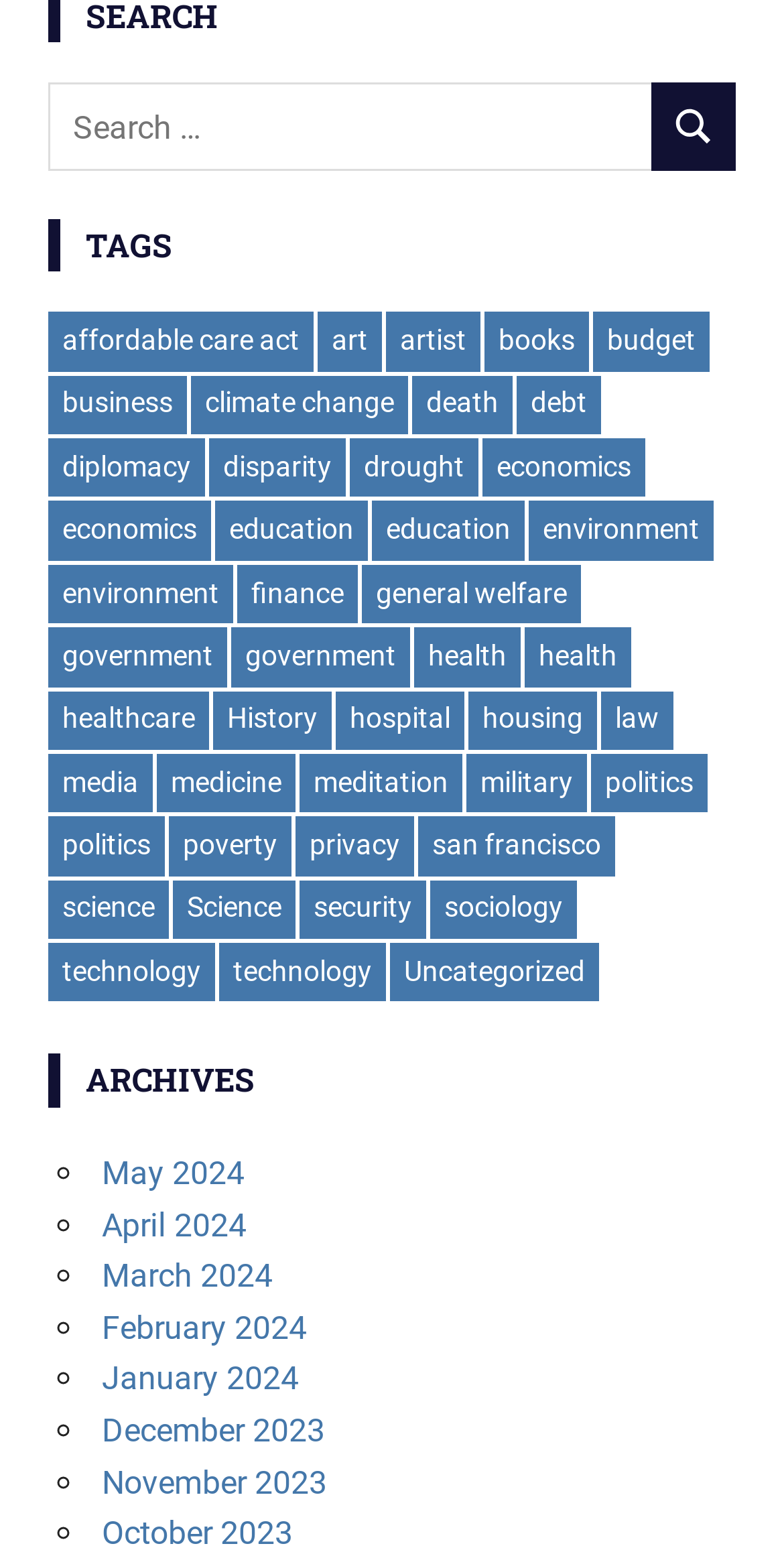What is the earliest archive available on this webpage?
With the help of the image, please provide a detailed response to the question.

I looked at the list of archives and found that the earliest one is November 2023.